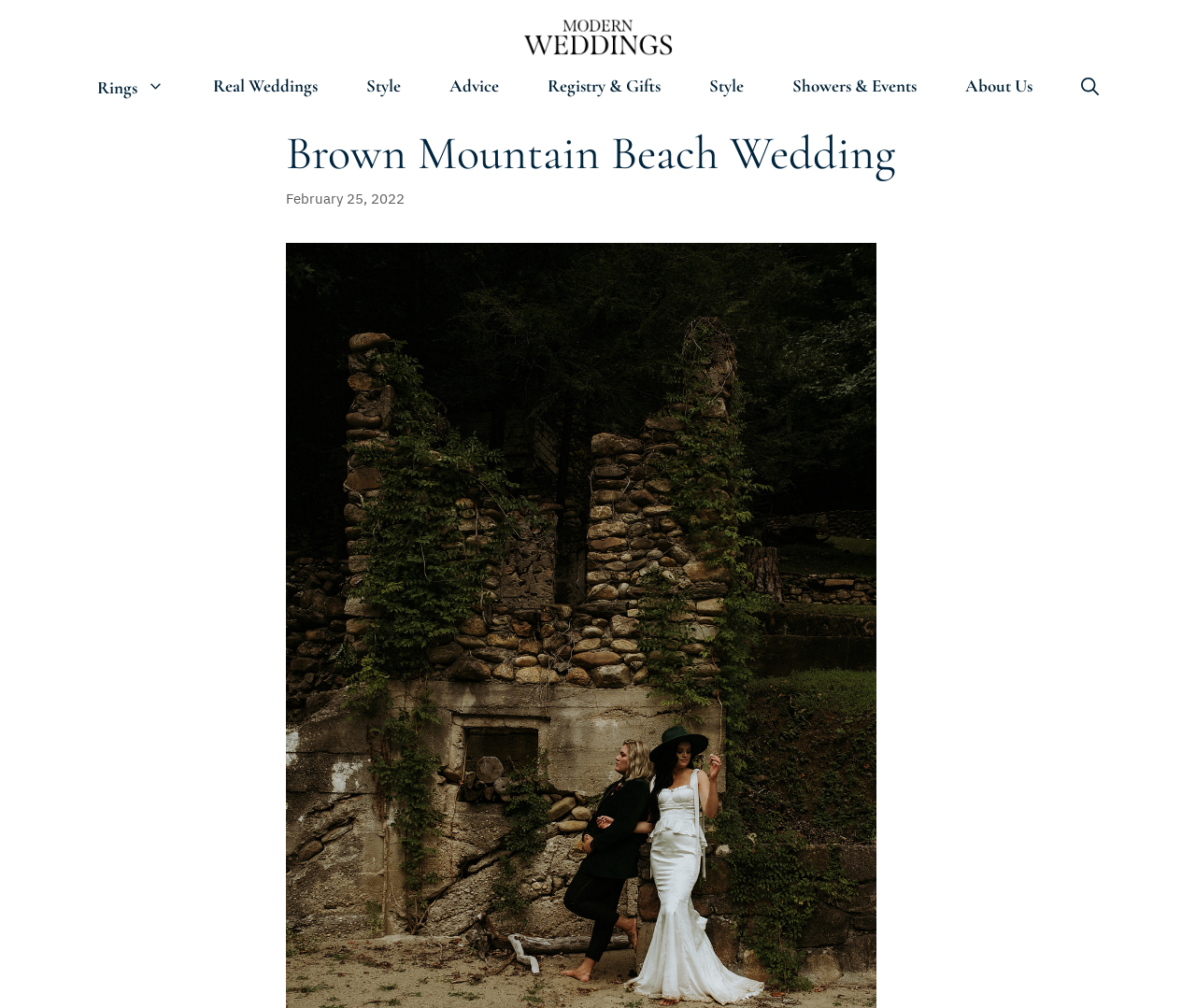Determine the main headline of the webpage and provide its text.

Brown Mountain Beach Wedding